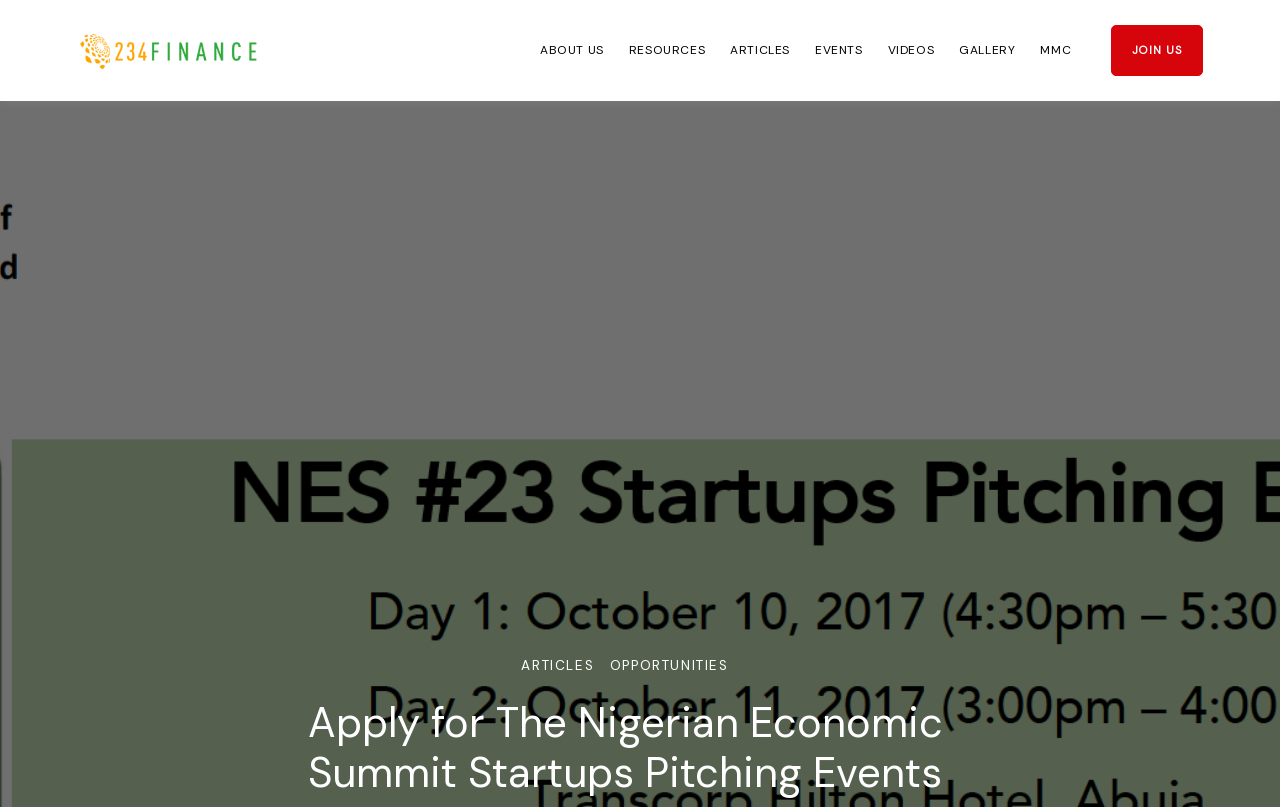Identify and provide the text of the main header on the webpage.

Apply for The Nigerian Economic Summit Startups Pitching Events